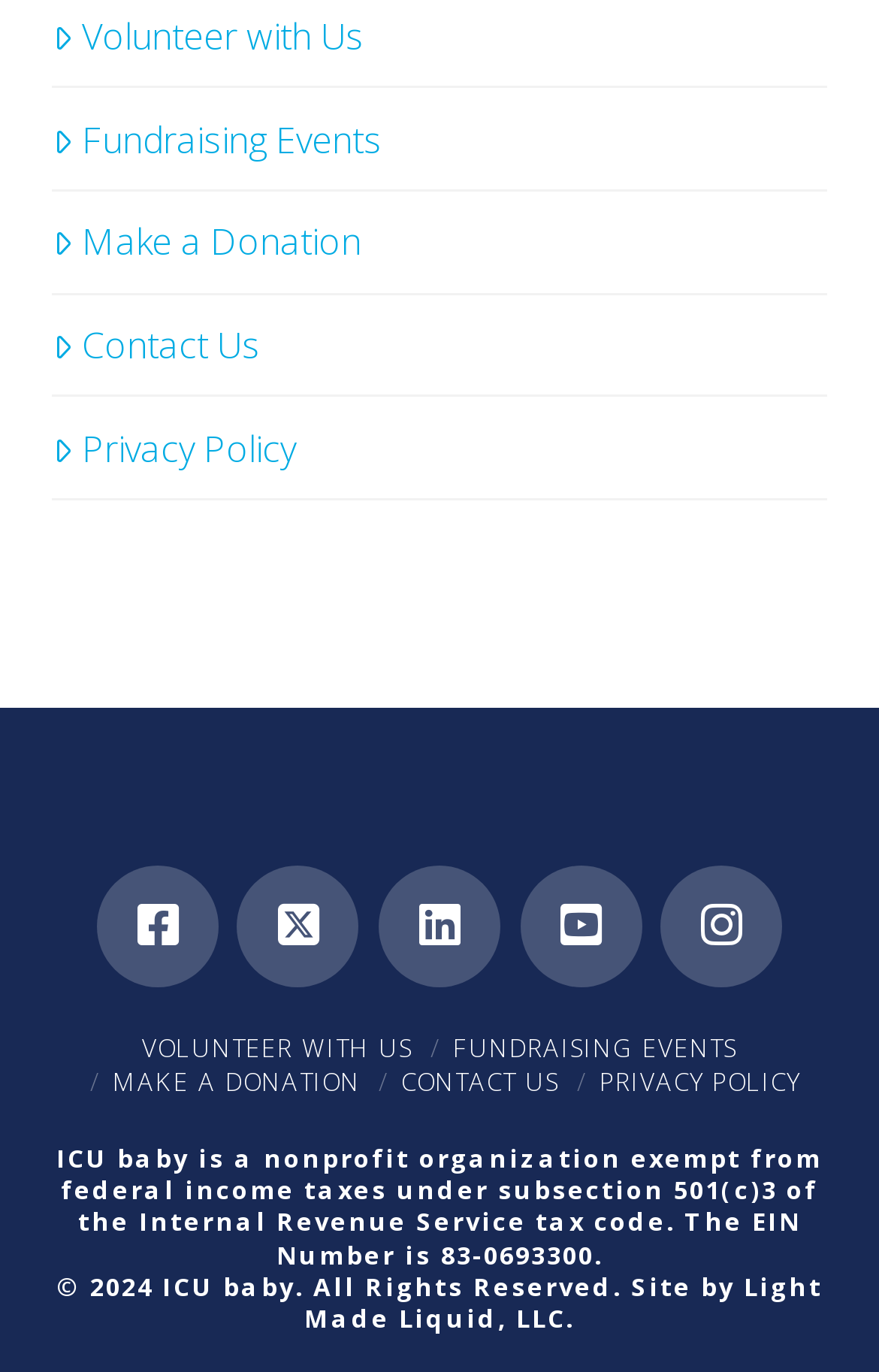Please determine the bounding box coordinates of the element's region to click for the following instruction: "Contact the team".

None